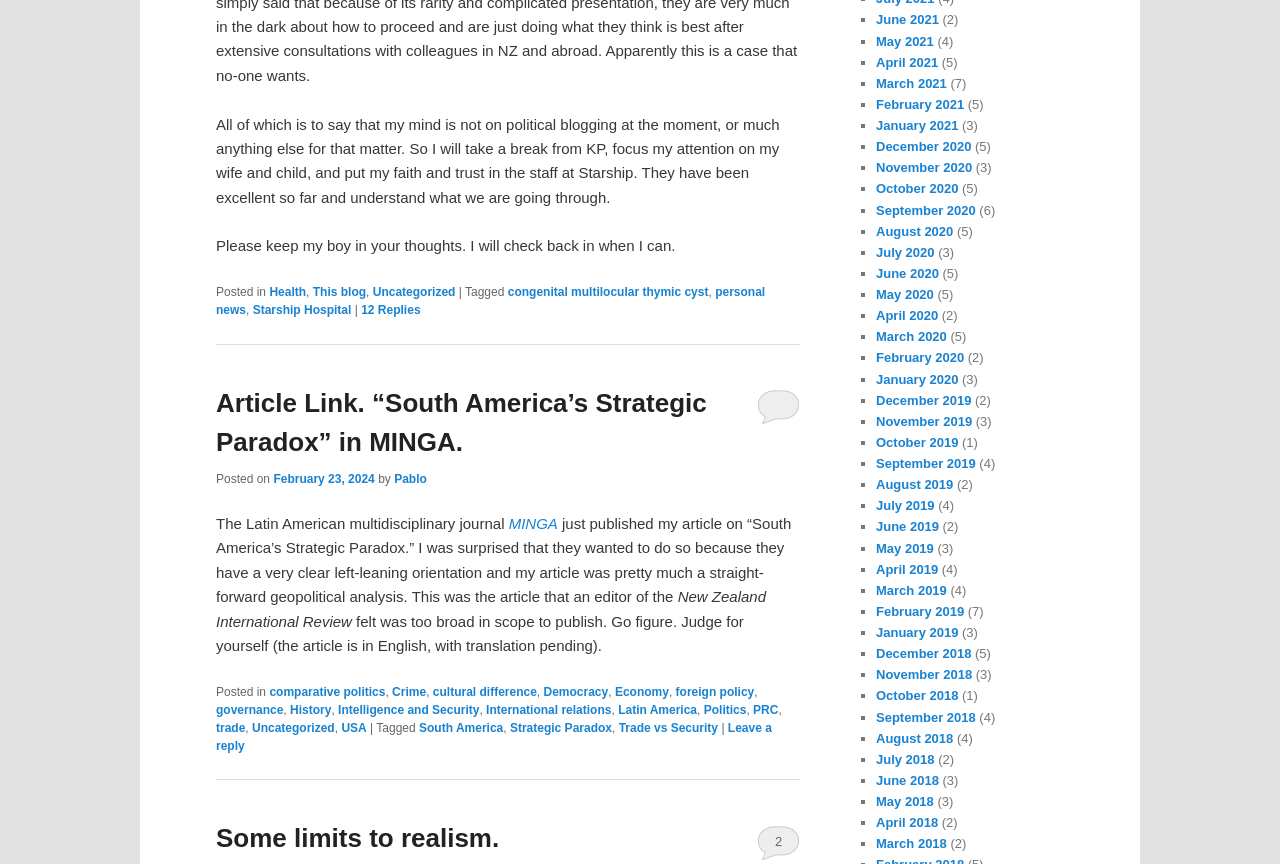Pinpoint the bounding box coordinates for the area that should be clicked to perform the following instruction: "View the previous posts from June 2021".

[0.684, 0.014, 0.733, 0.032]